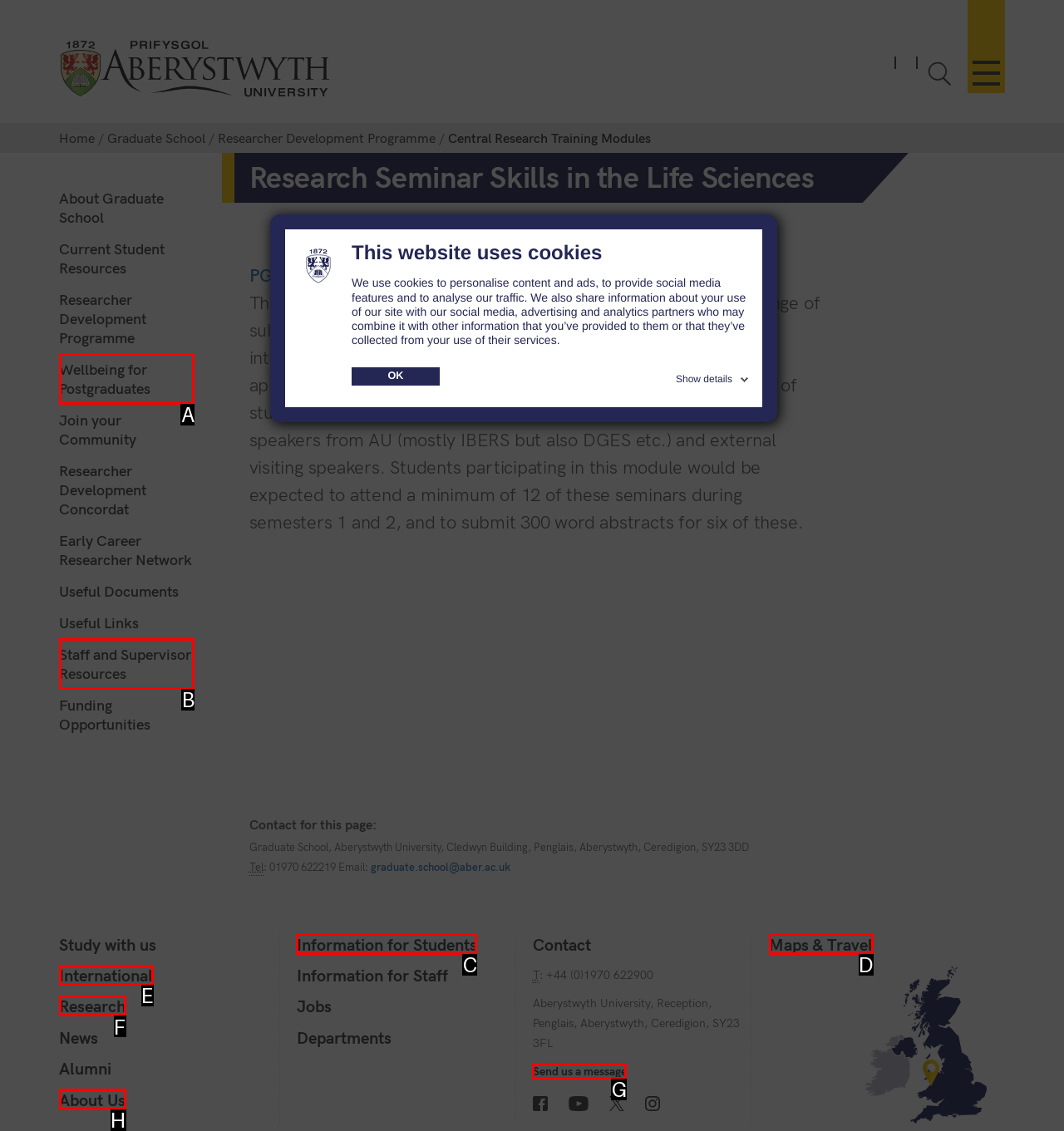Match the description: Research to one of the options shown. Reply with the letter of the best match.

F